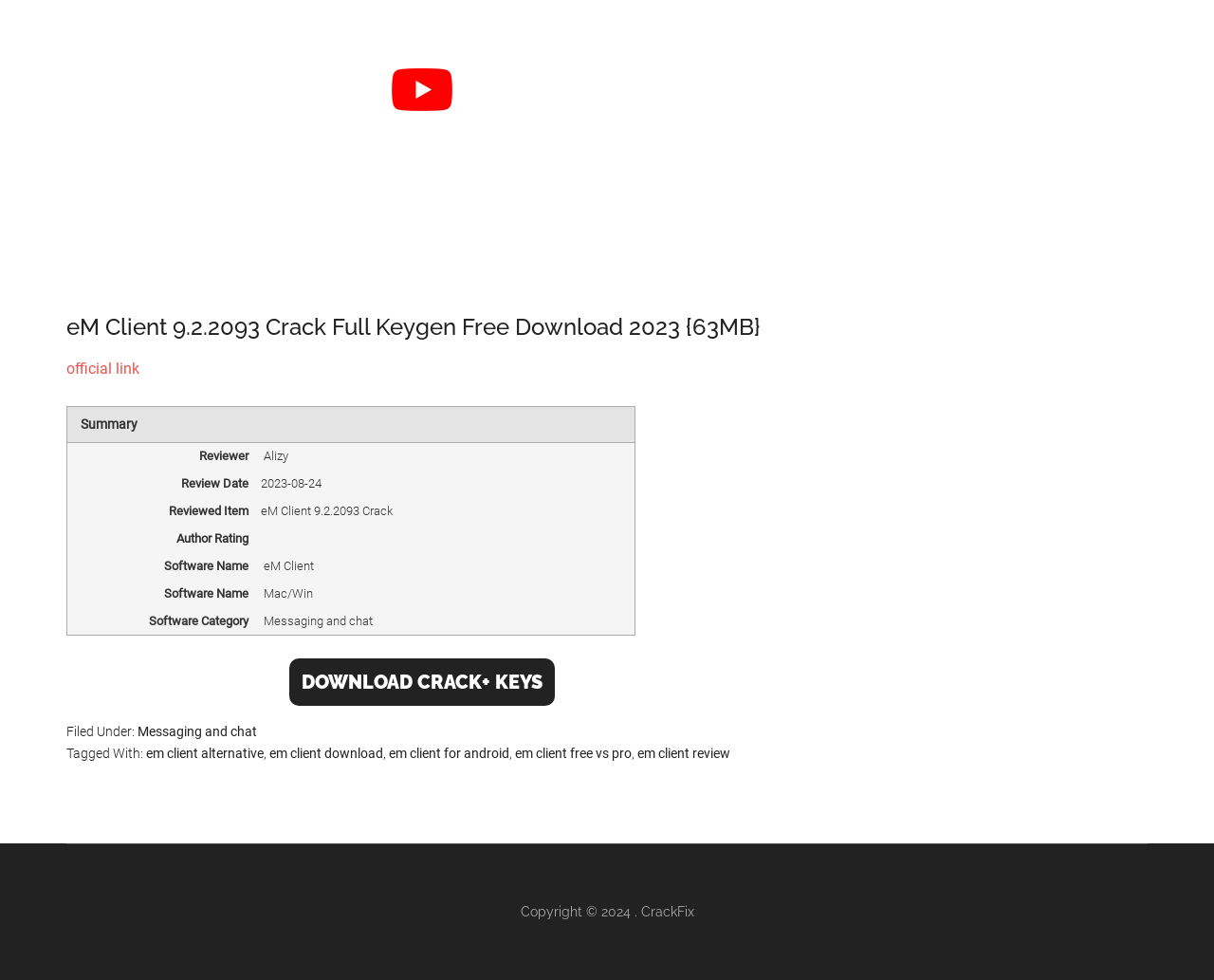Please identify the bounding box coordinates of the element I need to click to follow this instruction: "Go to CrackFix website".

[0.528, 0.923, 0.571, 0.938]